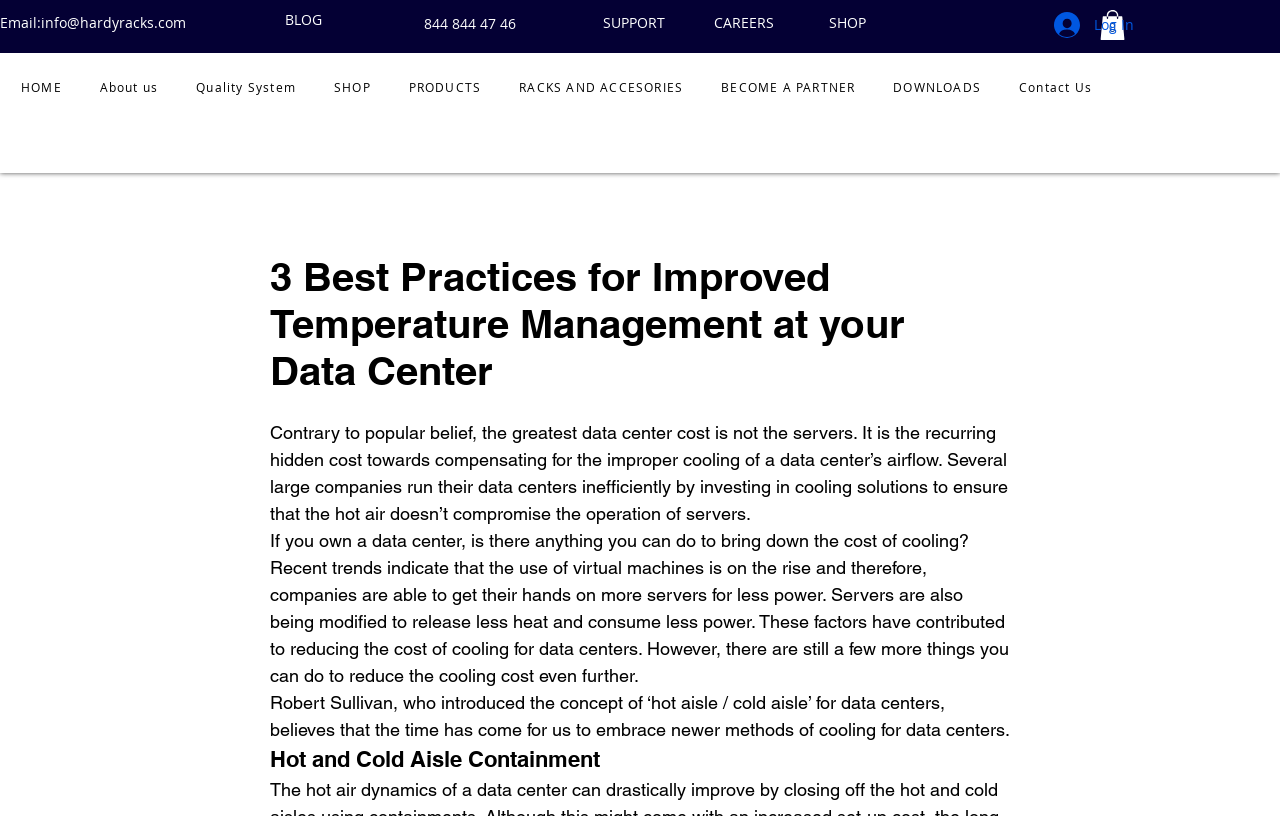Offer an in-depth caption of the entire webpage.

The webpage is about data center temperature management, with a focus on reducing cooling costs. At the top, there are several links to different sections of the website, including "Email", "BLOG", "SUPPORT", "CAREERS", and "SHOP", as well as a cart button with 0 items and a login button. Below these links, there is a navigation menu with options such as "HOME", "About us", "Quality System", and "PRODUCTS", among others.

The main content of the page is an article titled "3 Best Practices for Improved Temperature Management at your Data Center". The article begins with a paragraph that challenges the common belief that servers are the greatest cost in data centers, instead arguing that it is the recurring cost of compensating for improper cooling. The article then asks if there are ways to reduce the cost of cooling for data center owners.

The article continues with several paragraphs discussing the trends of using virtual machines and modifying servers to release less heat and consume less power, which have contributed to reducing cooling costs. It also mentions Robert Sullivan's concept of "hot aisle / cold aisle" for data centers and the need to adopt newer cooling methods.

There is a subheading "Hot and Cold Aisle Containment" towards the bottom of the article. Throughout the article, there are no images, but there is an SVG icon within the cart button.